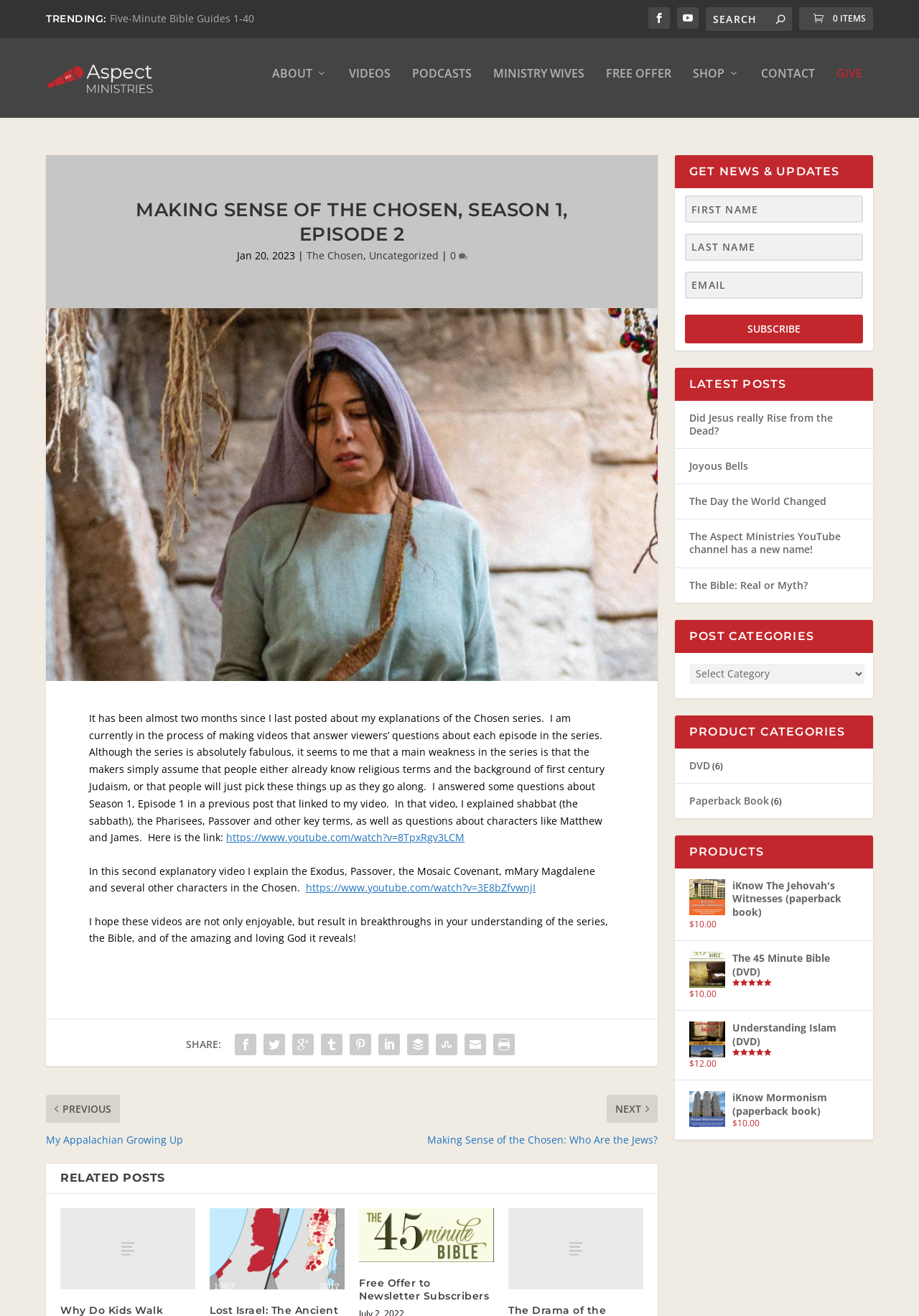Could you provide the bounding box coordinates for the portion of the screen to click to complete this instruction: "Search for something"?

[0.768, 0.005, 0.862, 0.023]